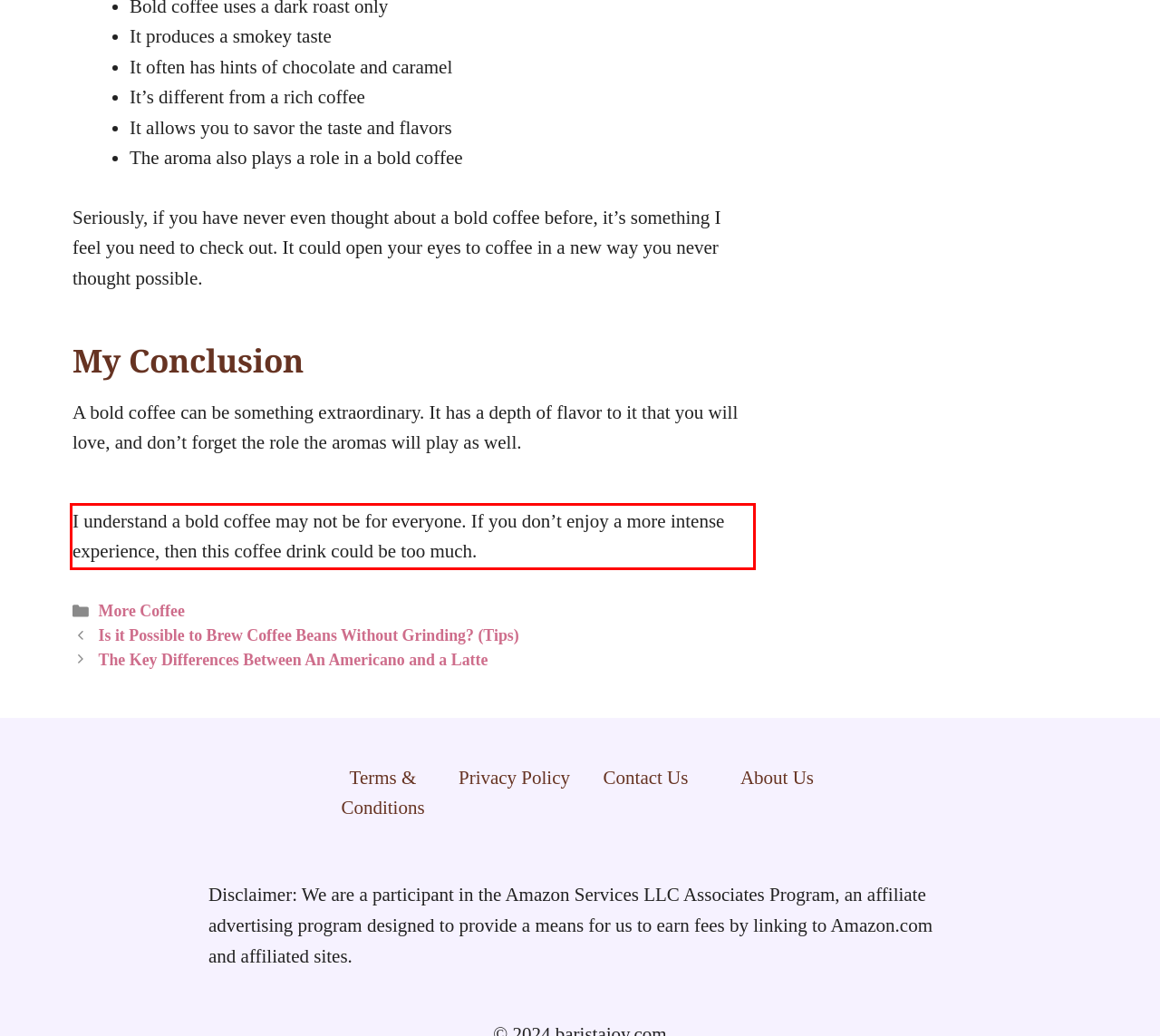There is a UI element on the webpage screenshot marked by a red bounding box. Extract and generate the text content from within this red box.

I understand a bold coffee may not be for everyone. If you don’t enjoy a more intense experience, then this coffee drink could be too much.